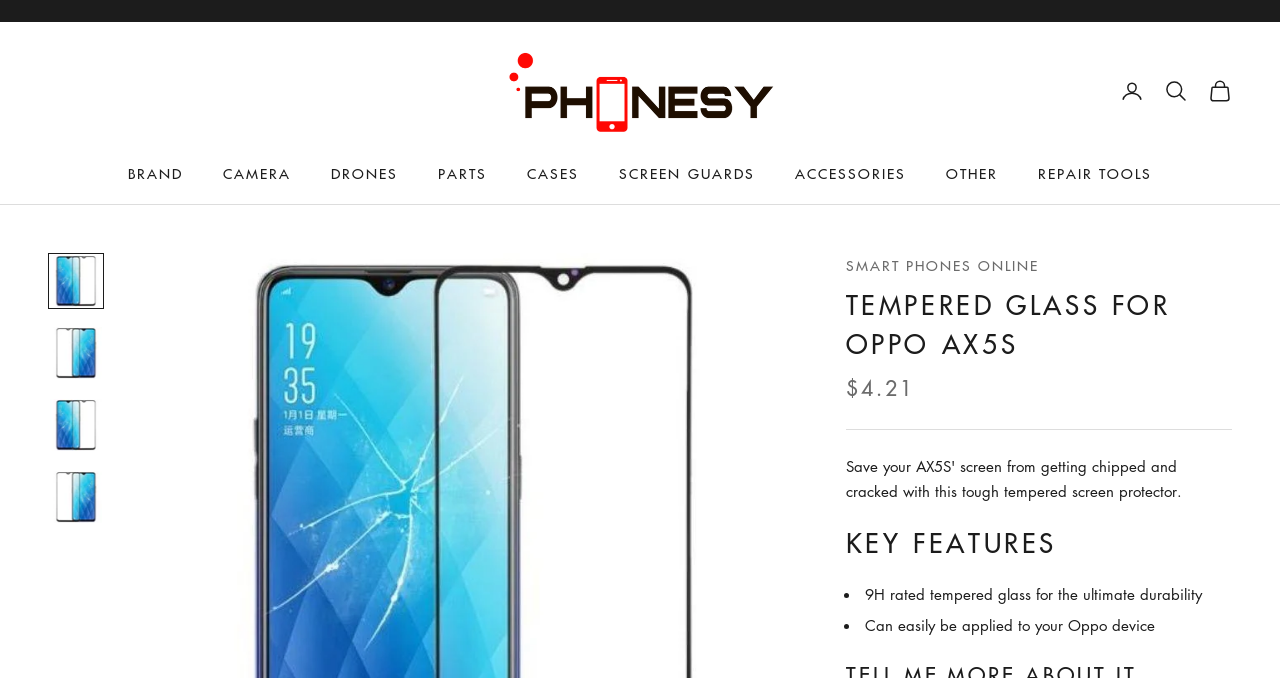Give the bounding box coordinates for the element described by: "Open search".

[0.909, 0.117, 0.928, 0.153]